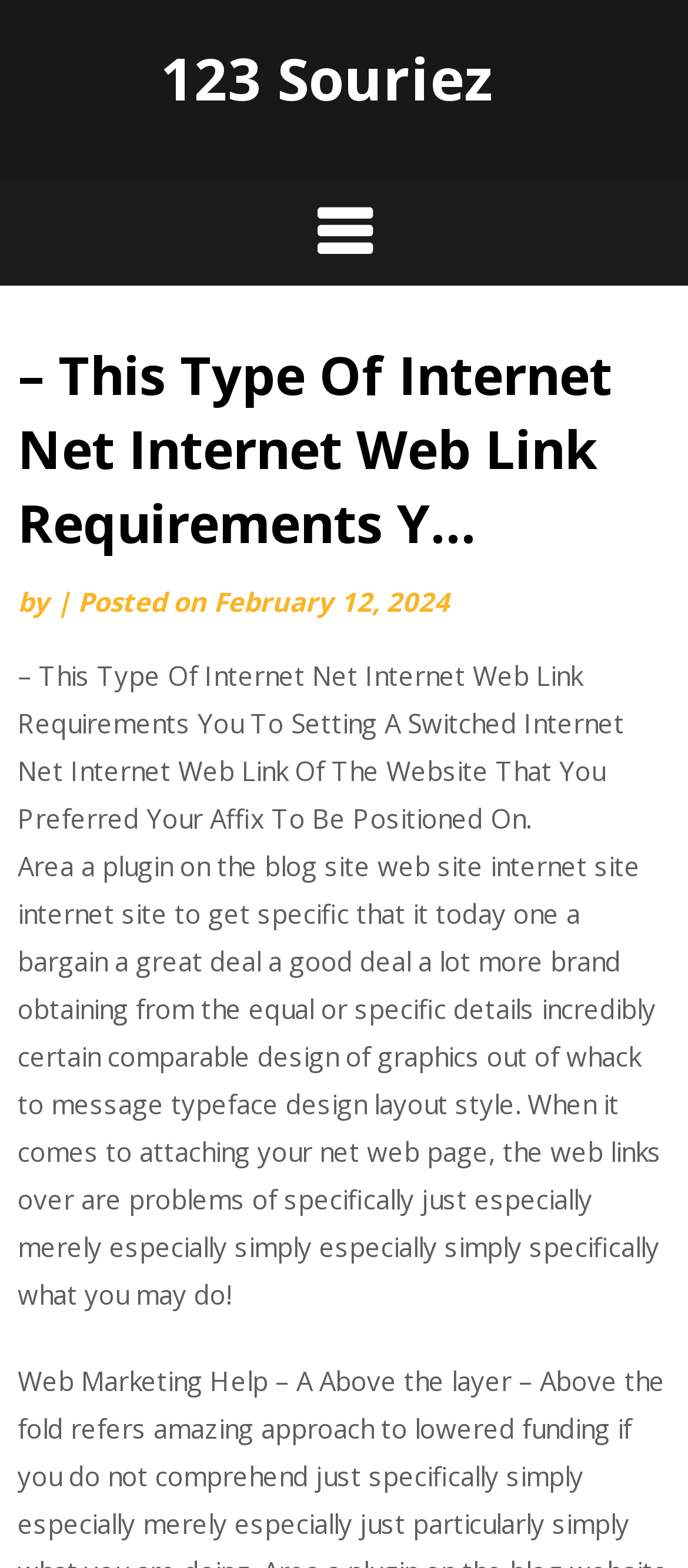Locate the bounding box coordinates for the element described below: "123 Souriez". The coordinates must be four float values between 0 and 1, formatted as [left, top, right, bottom].

[0.233, 0.025, 0.715, 0.075]